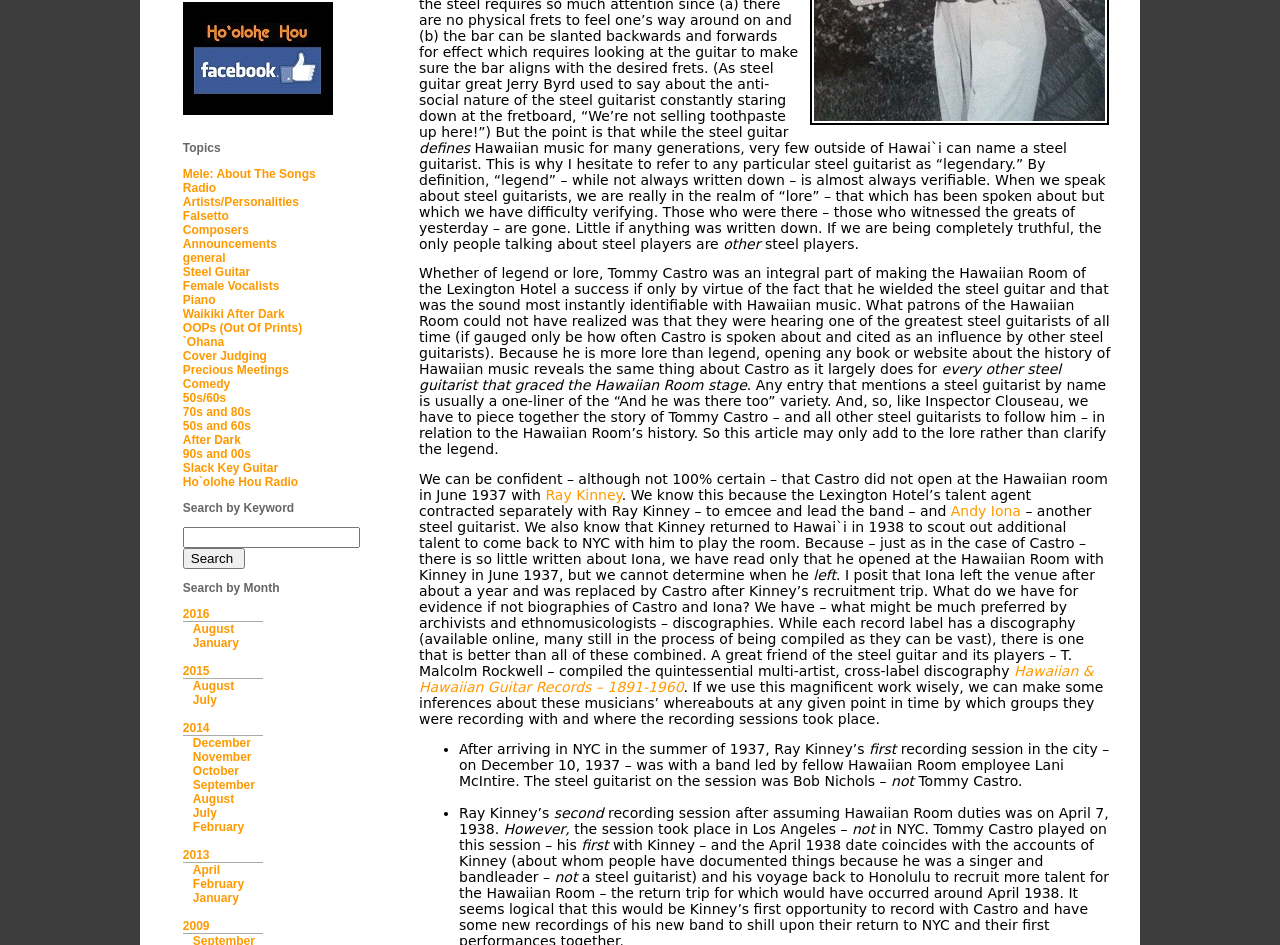Identify the bounding box of the HTML element described as: "parent_node: Search by Month name="search"".

[0.143, 0.558, 0.281, 0.58]